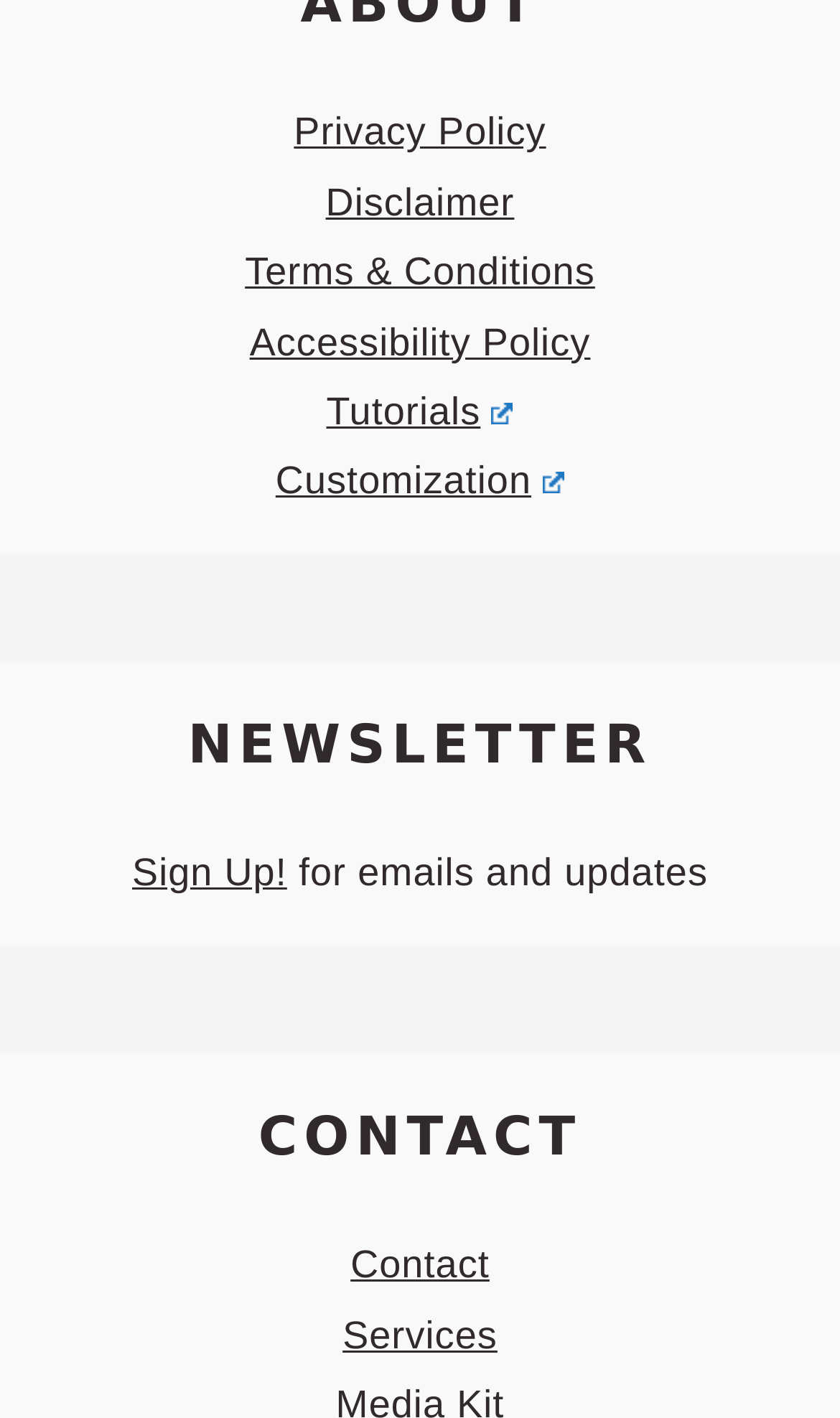From the element description Privacy Policy, predict the bounding box coordinates of the UI element. The coordinates must be specified in the format (top-left x, top-left y, bottom-right x, bottom-right y) and should be within the 0 to 1 range.

[0.35, 0.078, 0.65, 0.108]